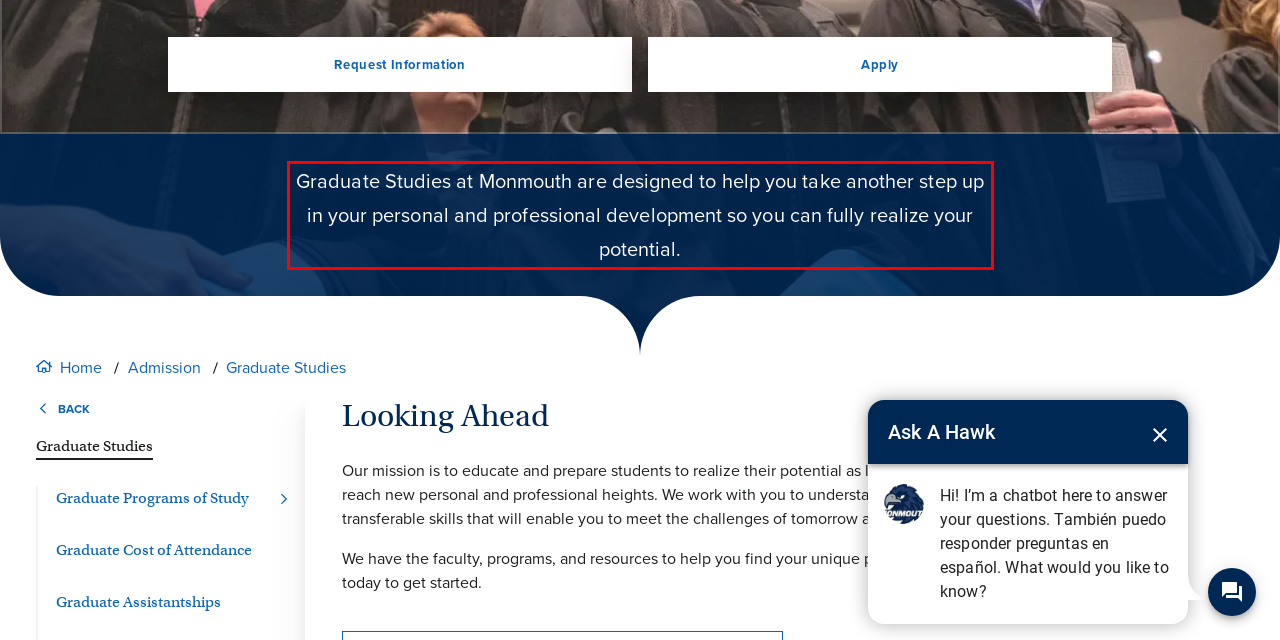Identify and extract the text within the red rectangle in the screenshot of the webpage.

Graduate Studies at Monmouth are designed to help you take another step up in your personal and professional development so you can fully realize your potential.